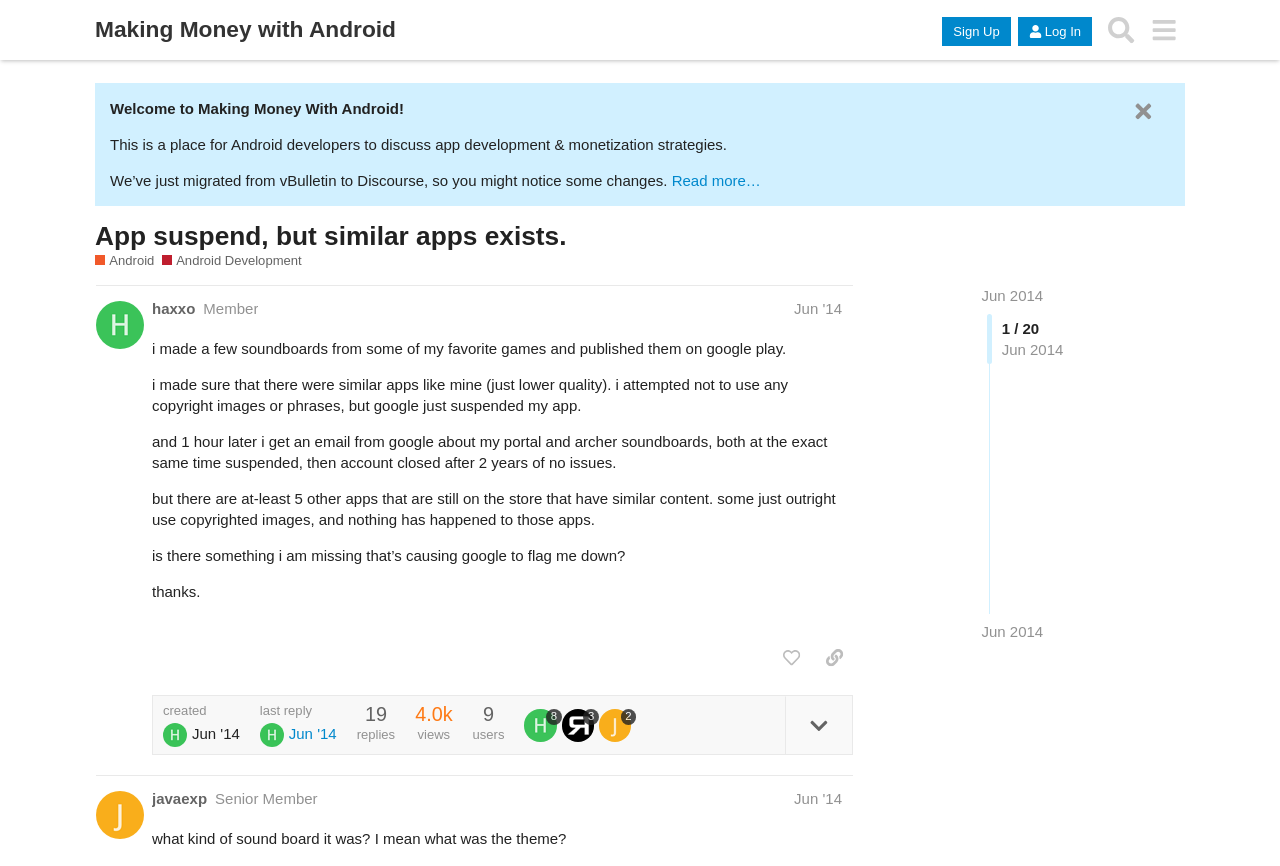Please determine and provide the text content of the webpage's heading.

Making Money with Android